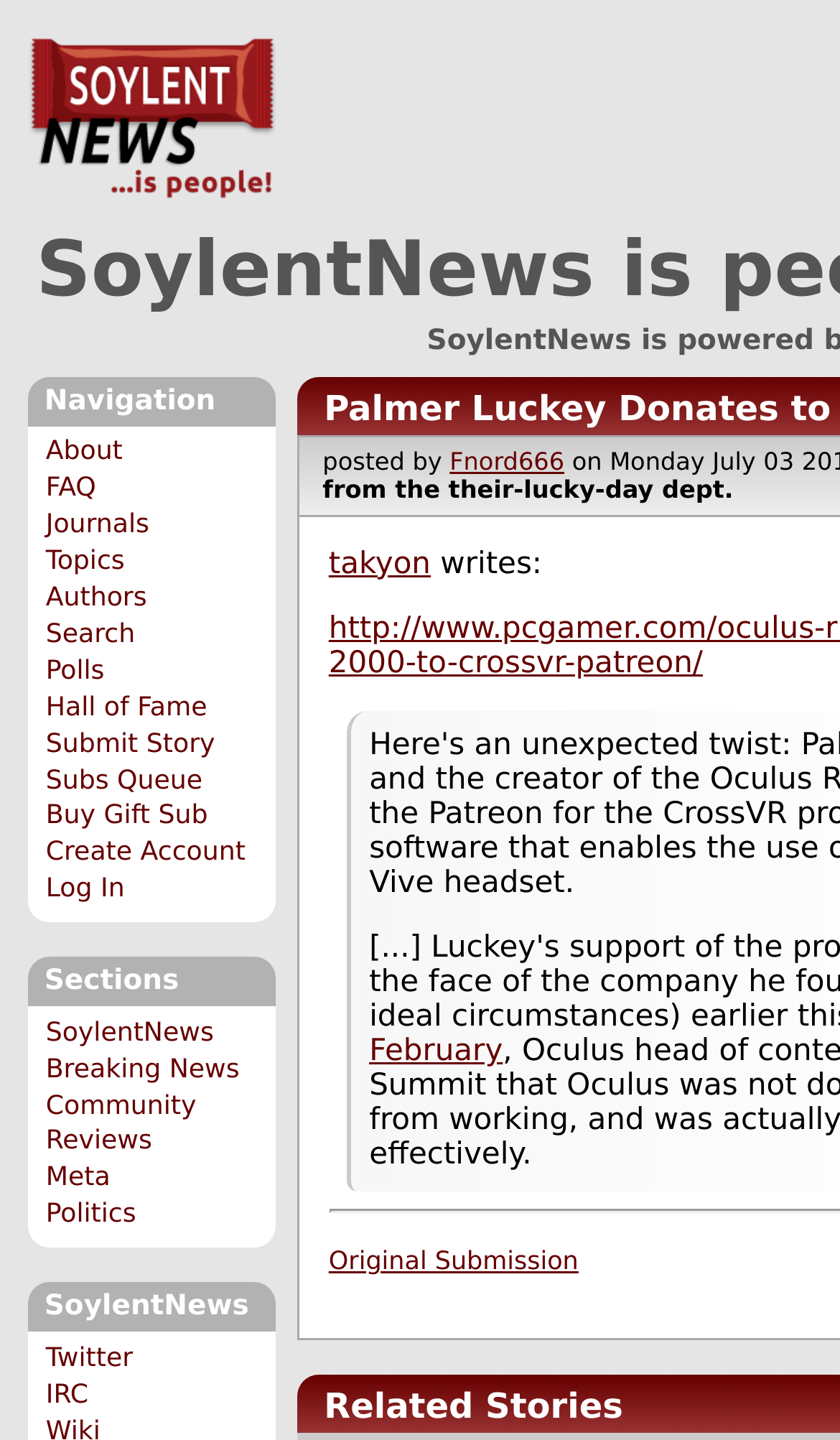Provide a short answer using a single word or phrase for the following question: 
What is the name of the author of the article?

Fnord666